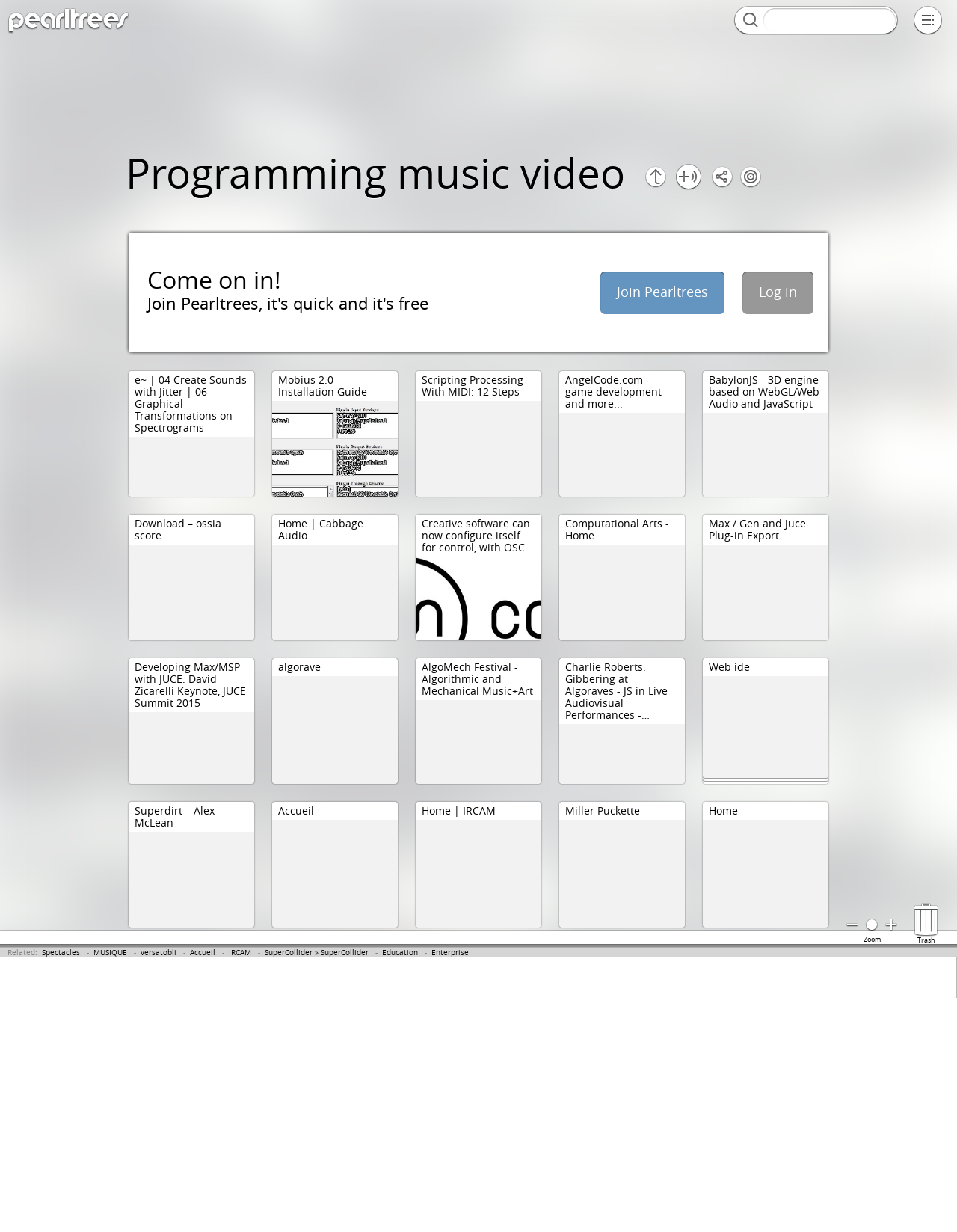Please provide a brief answer to the question using only one word or phrase: 
What is the last topic listed under 'Popular'?

Web ide